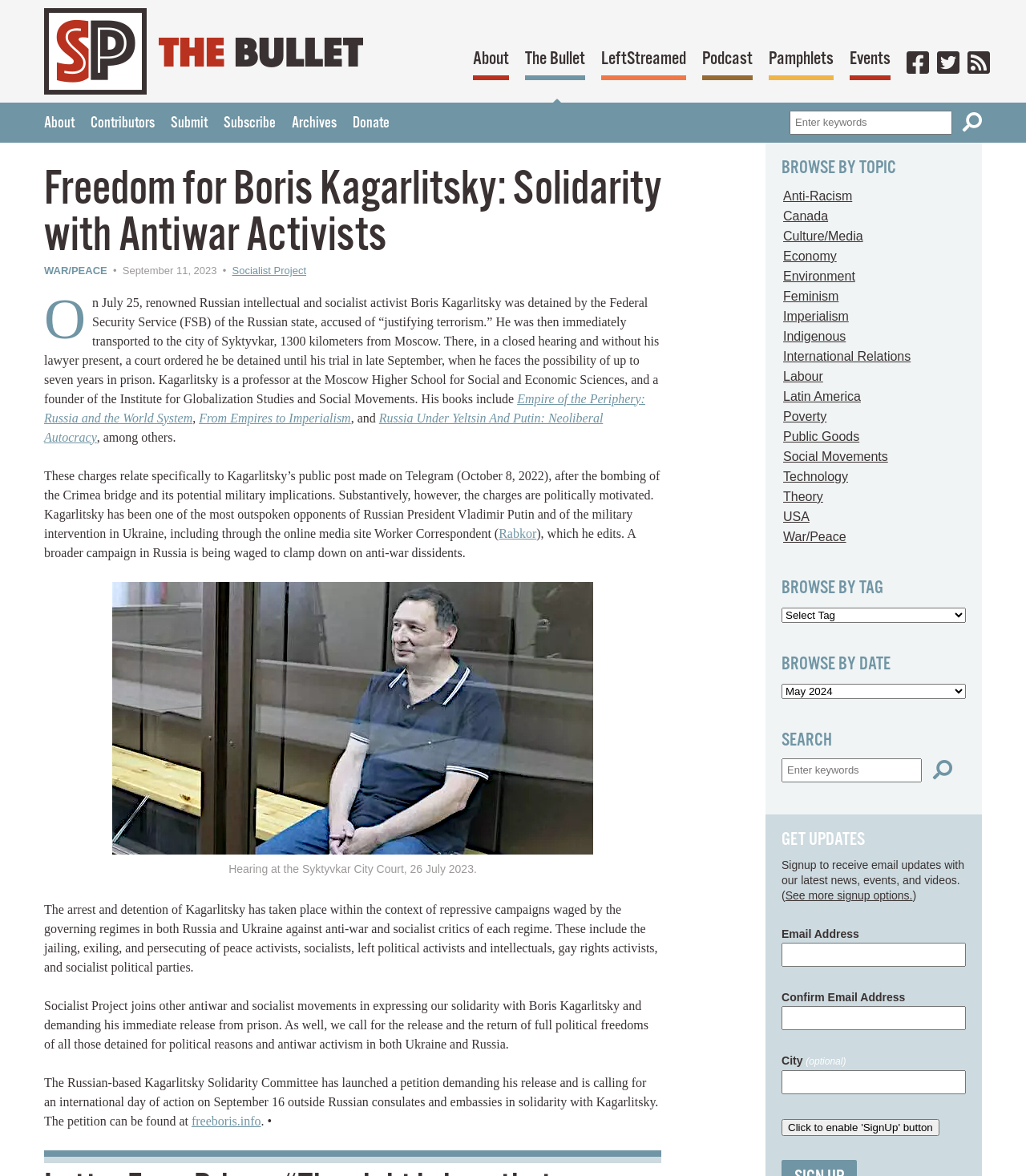How many years in prison does Boris Kagarlitsky face?
Examine the image and provide an in-depth answer to the question.

The answer can be found in the main article section, where it is stated that '...he faces the possibility of up to seven years in prison'.